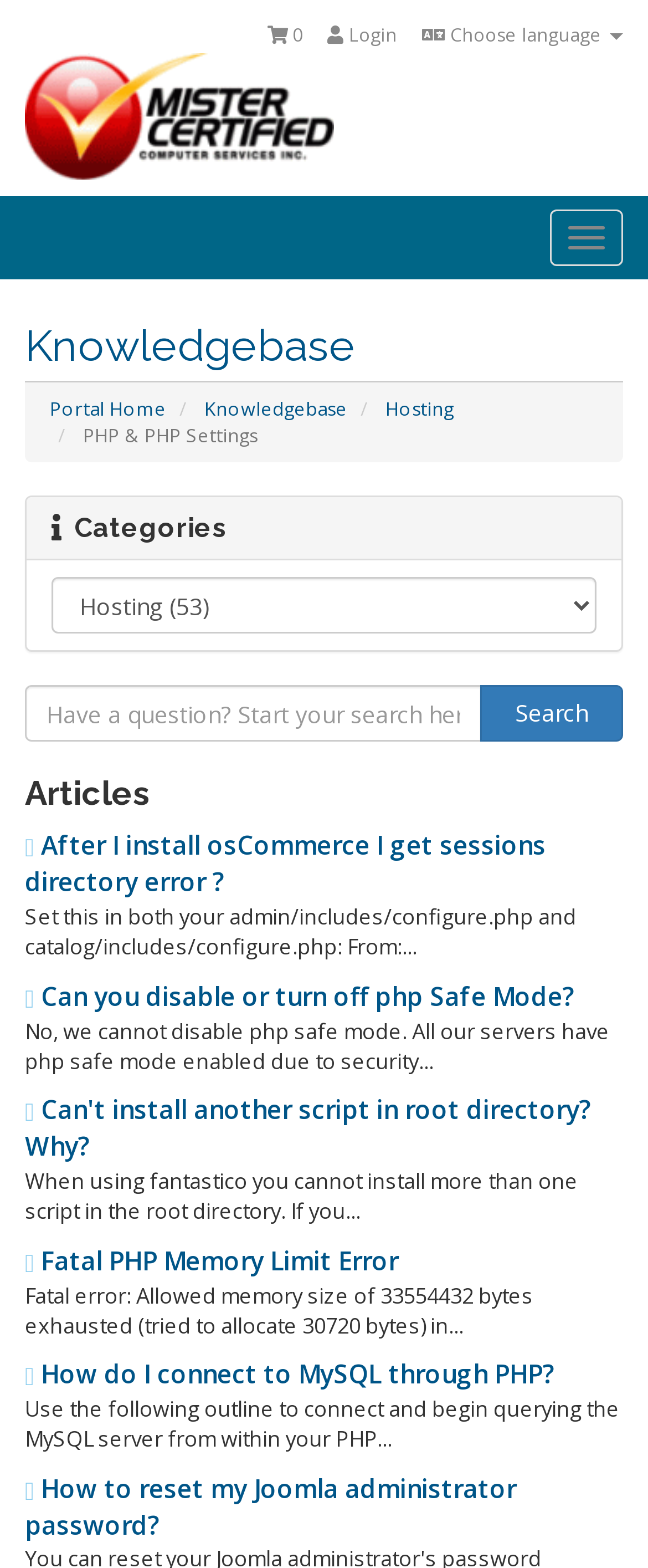Please identify the bounding box coordinates of the region to click in order to complete the task: "Choose language". The coordinates must be four float numbers between 0 and 1, specified as [left, top, right, bottom].

[0.651, 0.014, 0.962, 0.03]